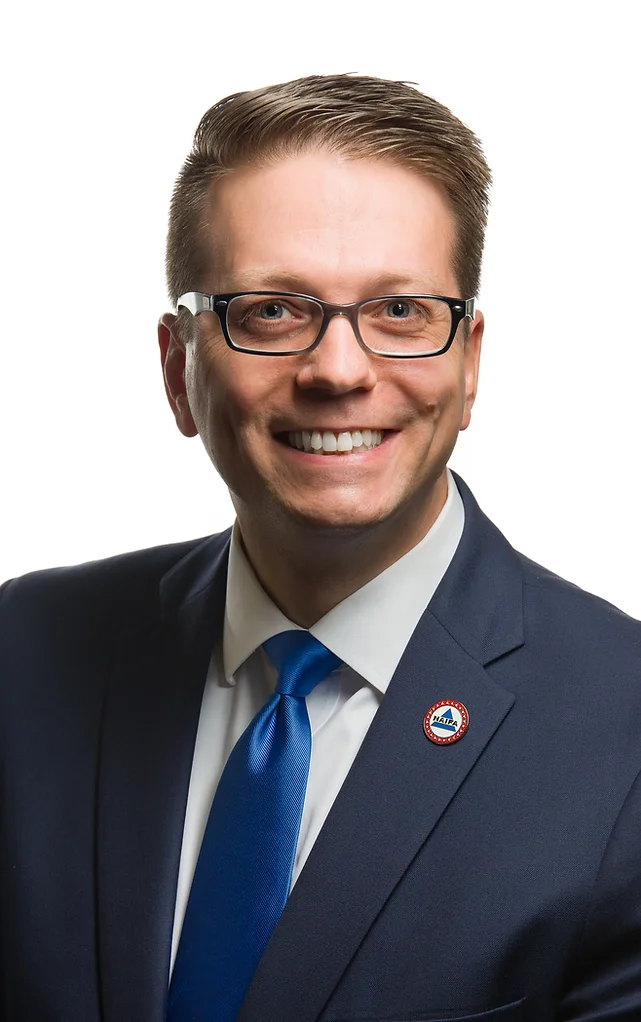What is JDR wearing on his lapel?
Use the information from the screenshot to give a comprehensive response to the question.

The caption notes that JDR is wearing a lapel pin, which 'reflects his affiliations or achievements', adding a personal touch to his professional appearance.